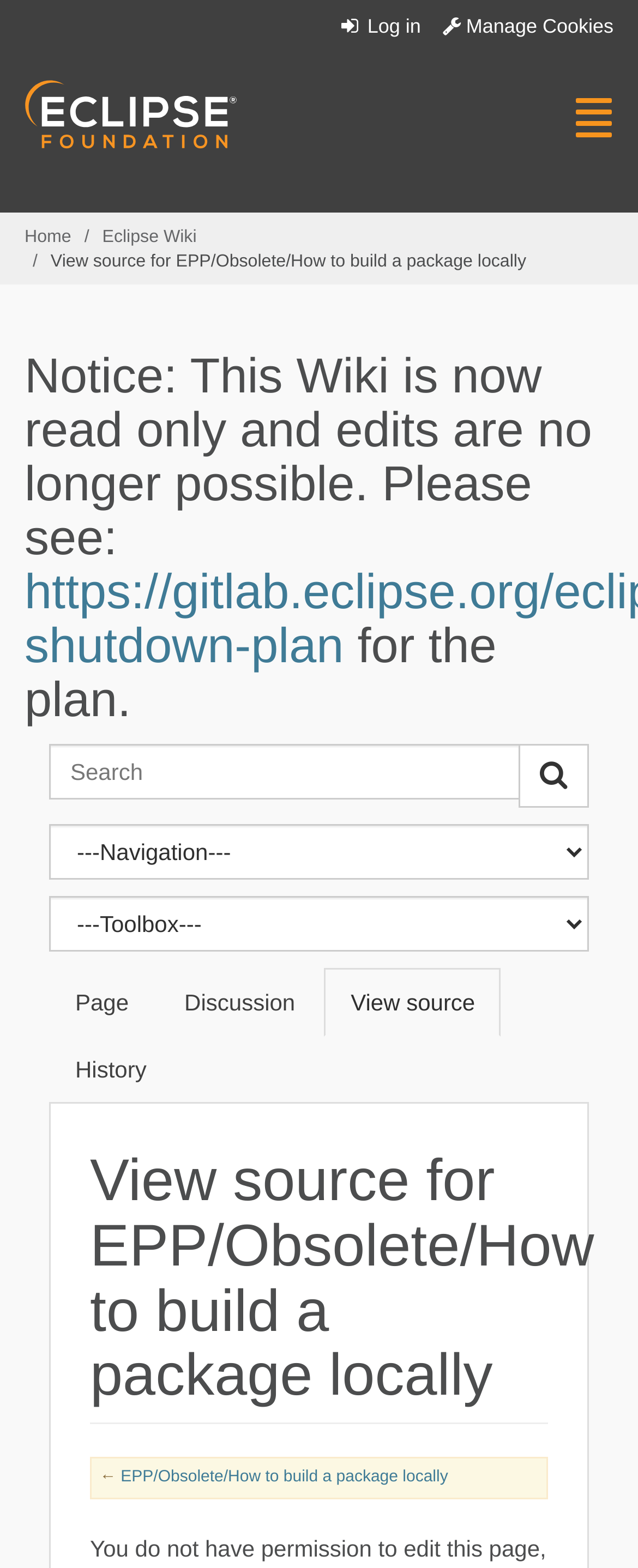Identify the bounding box coordinates of the part that should be clicked to carry out this instruction: "Toggle navigation".

[0.9, 0.051, 1.0, 0.099]